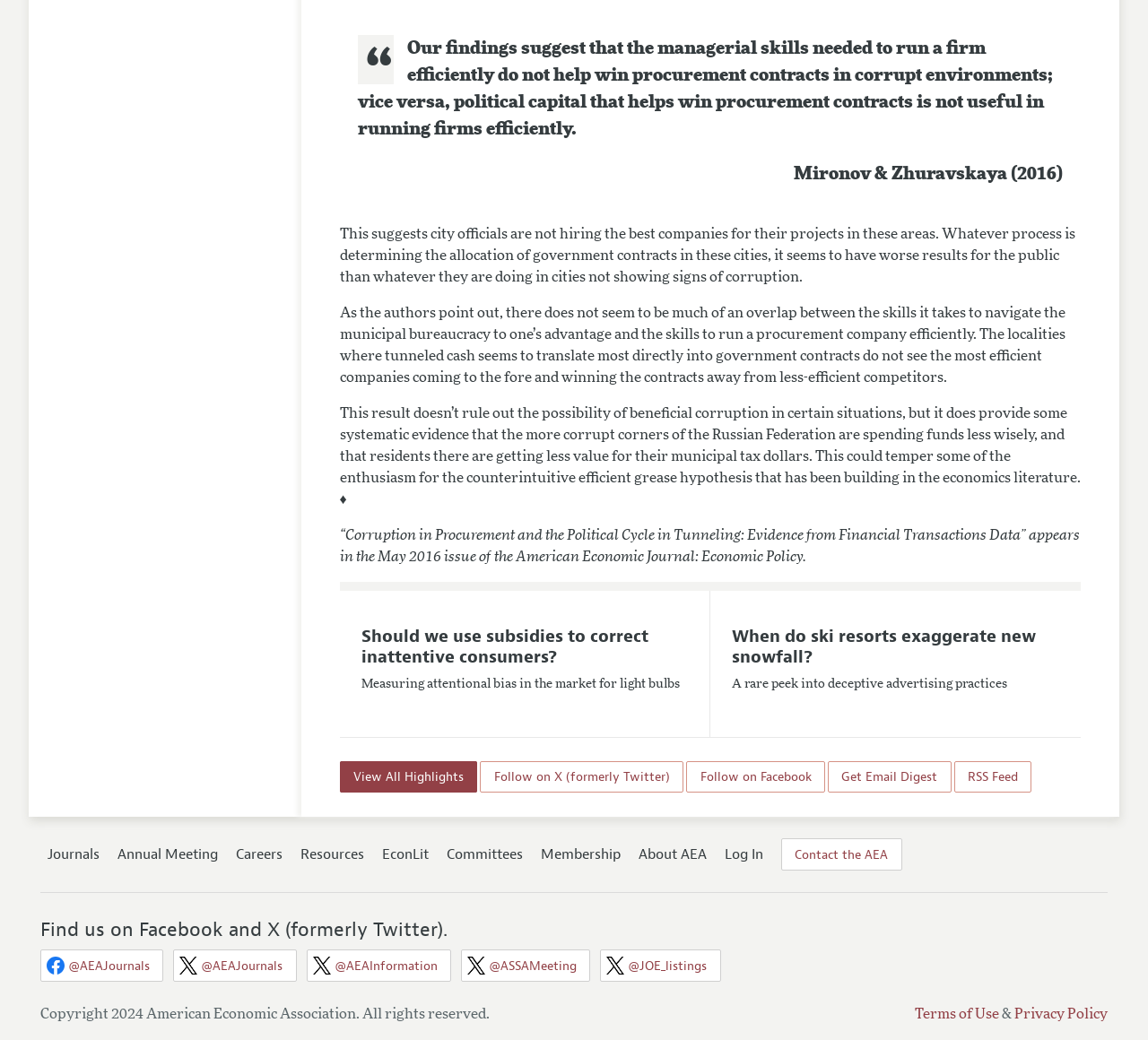Determine the bounding box coordinates for the area you should click to complete the following instruction: "Explore journals".

[0.041, 0.813, 0.087, 0.83]